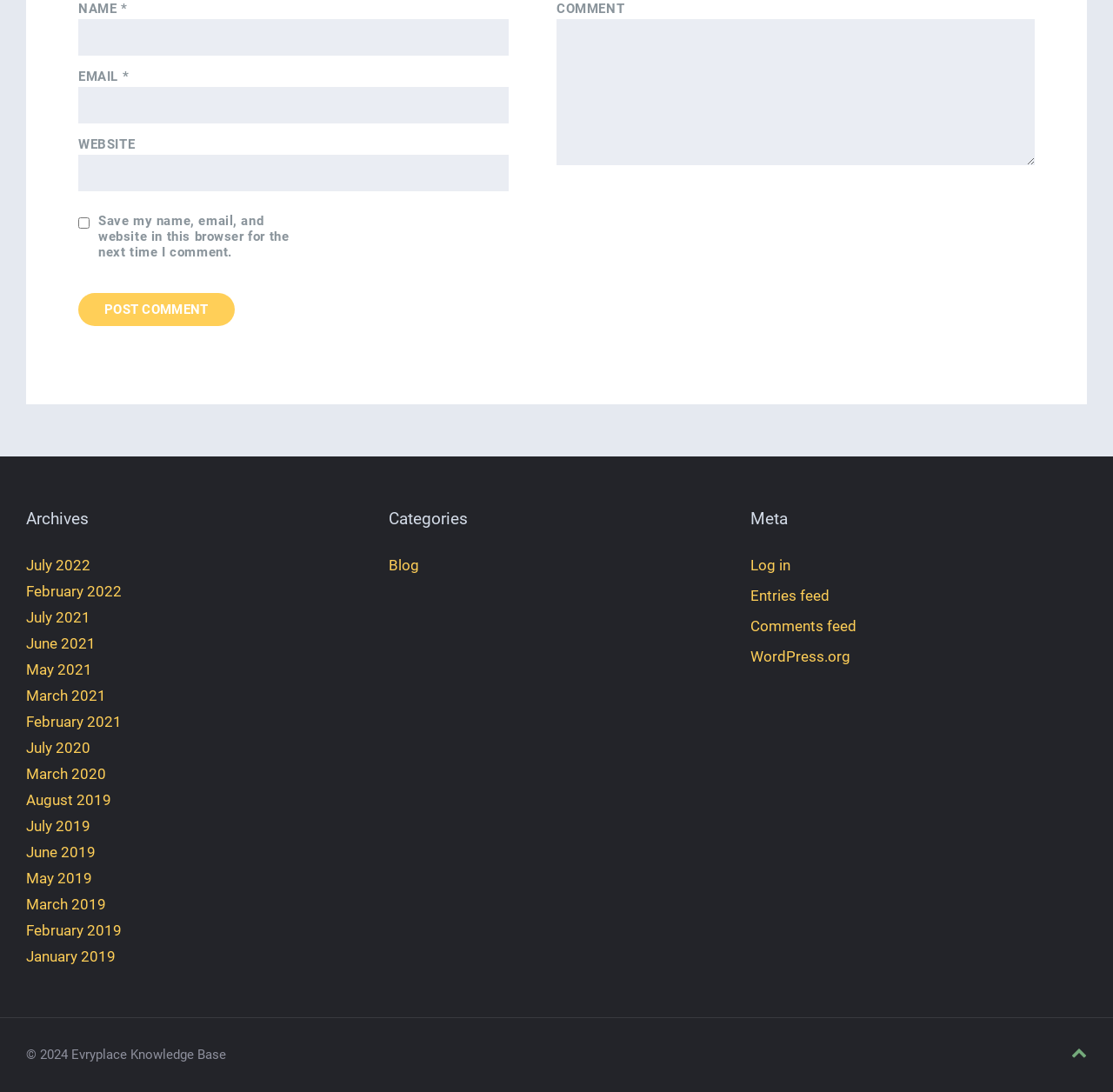Answer in one word or a short phrase: 
What is the last item in the Categories section?

Blog